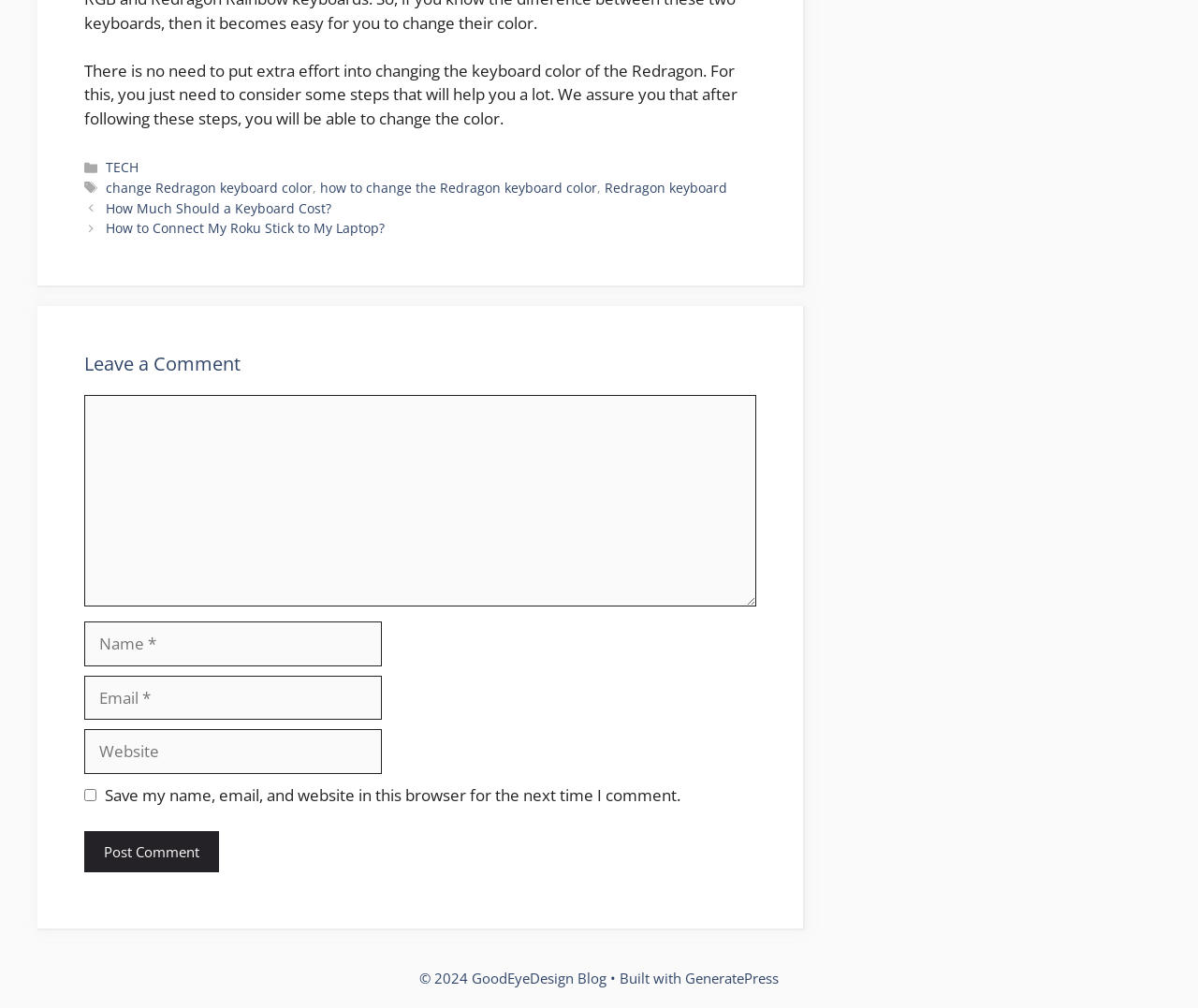Pinpoint the bounding box coordinates of the element to be clicked to execute the instruction: "Click on the 'Post Comment' button".

[0.07, 0.824, 0.183, 0.866]